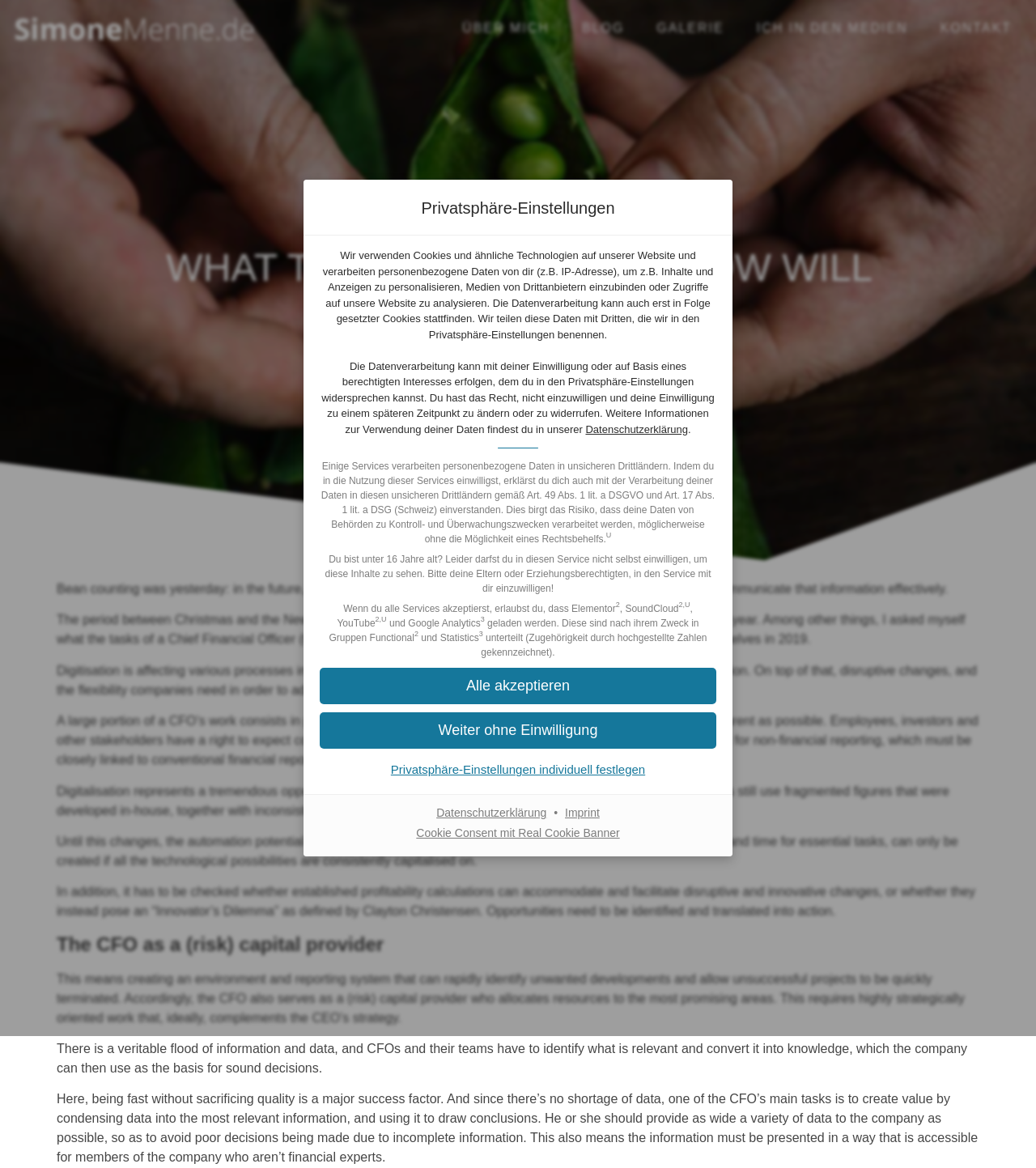Locate the bounding box coordinates of the area that needs to be clicked to fulfill the following instruction: "Set privacy settings individually". The coordinates should be in the format of four float numbers between 0 and 1, namely [left, top, right, bottom].

[0.309, 0.648, 0.691, 0.67]